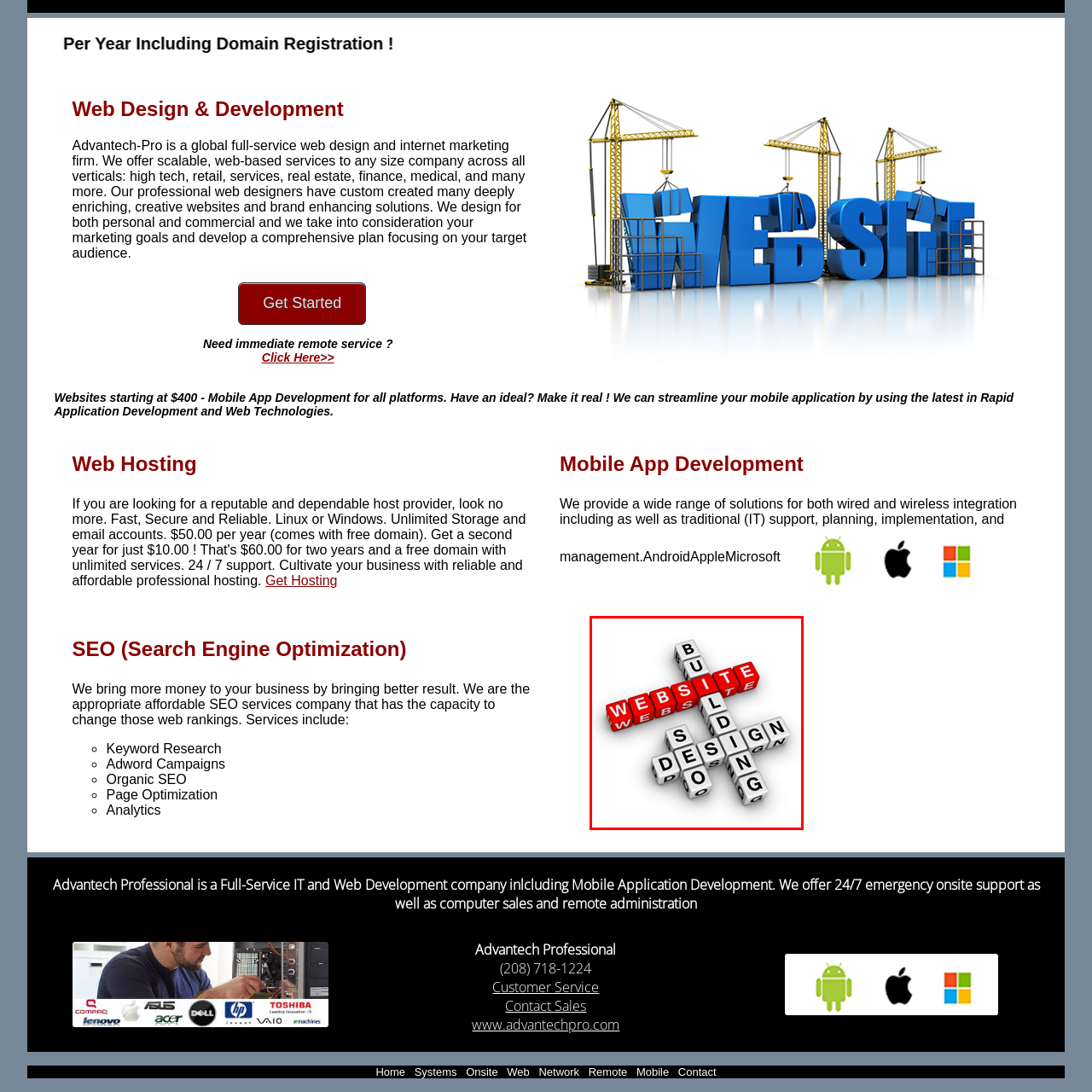Give an in-depth description of the image within the red border.

The image features a creative arrangement of blocks that spell out the words "WEBSITE," "BUILDING," and "DESIGN." The letters are in a crossword style, where "WEBSITE" stands out in bold red blocks, emphasizing its importance in the web design and development context. Surrounding it, white blocks display related terms, visually representing the intersection of concepts central to digital creation. This graphic symbolizes the core services offered by firms like Advantech-Pro, which specializes in comprehensive web-based solutions ranging from website design to mobile app development. The imagery highlights the interconnected nature of digital services, underscoring the firm's commitment to enhancing brands and creating user-friendly online experiences.